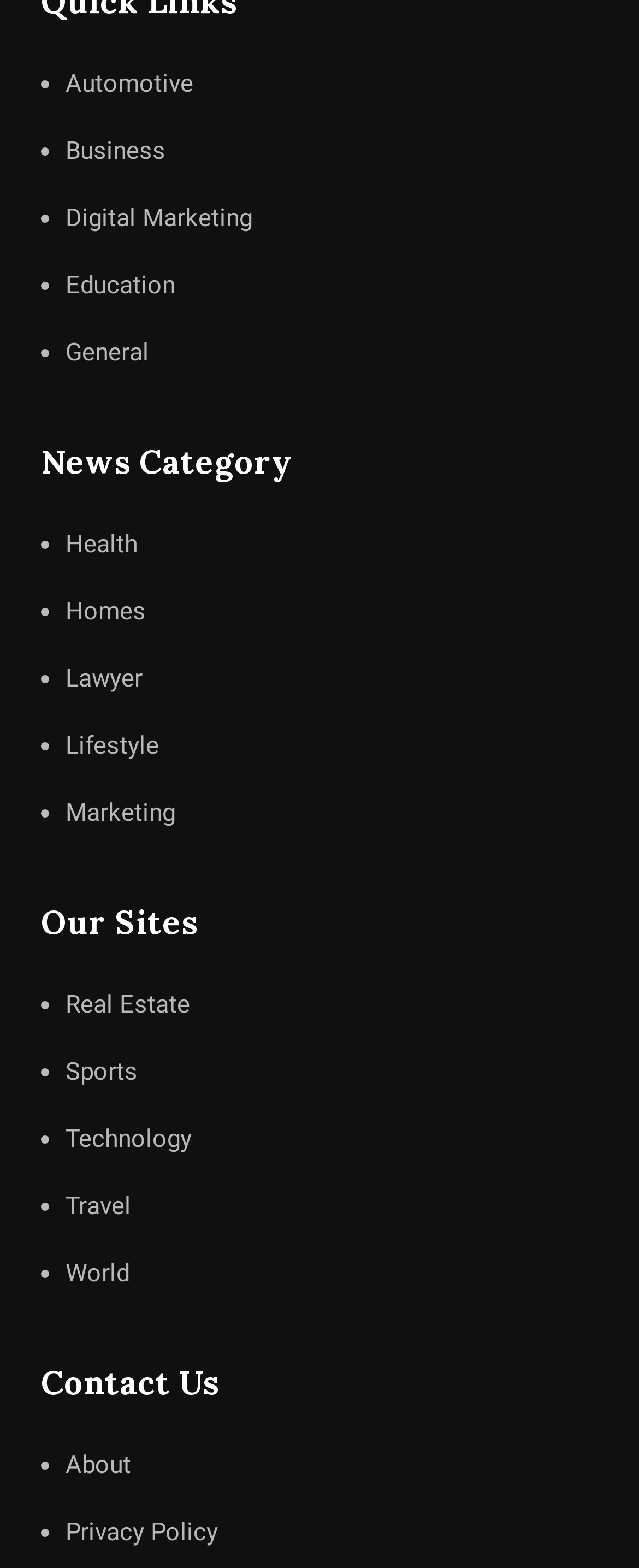Determine the bounding box coordinates for the element that should be clicked to follow this instruction: "Read about Health news". The coordinates should be given as four float numbers between 0 and 1, in the format [left, top, right, bottom].

[0.064, 0.328, 0.215, 0.366]